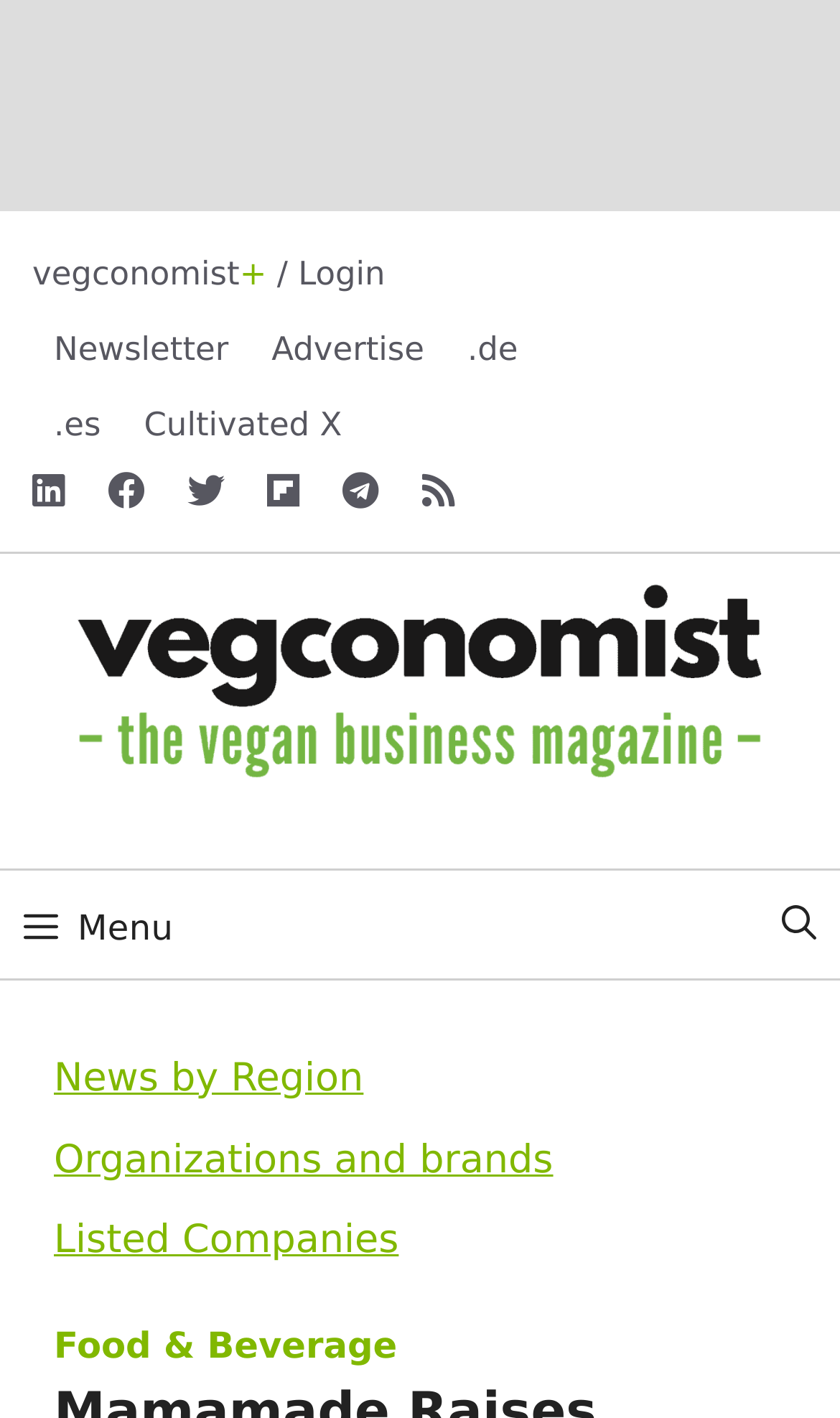Please identify the bounding box coordinates of the element that needs to be clicked to execute the following command: "open the search bar". Provide the bounding box using four float numbers between 0 and 1, formatted as [left, top, right, bottom].

[0.91, 0.618, 0.992, 0.685]